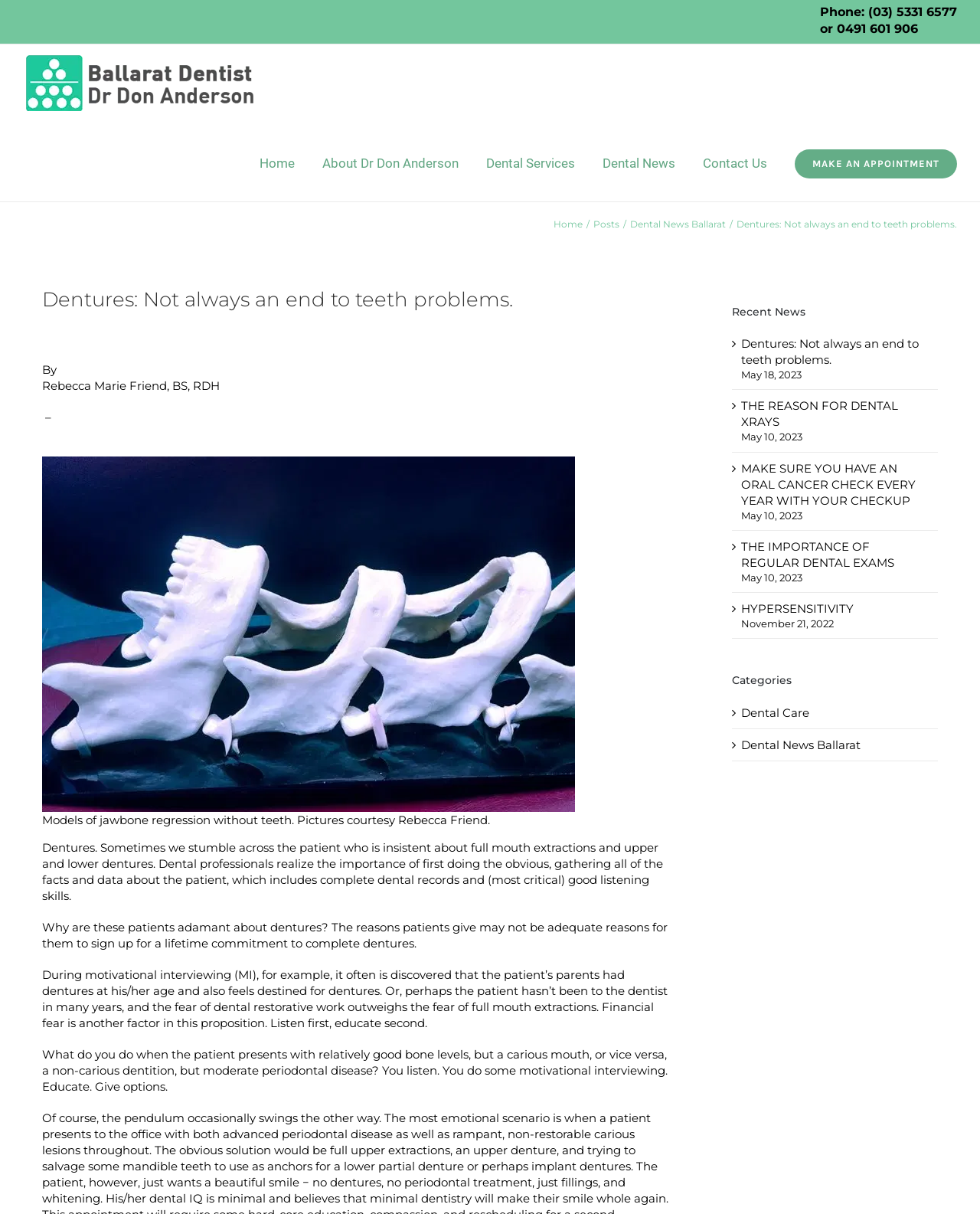Bounding box coordinates must be specified in the format (top-left x, top-left y, bottom-right x, bottom-right y). All values should be floating point numbers between 0 and 1. What are the bounding box coordinates of the UI element described as: Tweet on Twitter

None